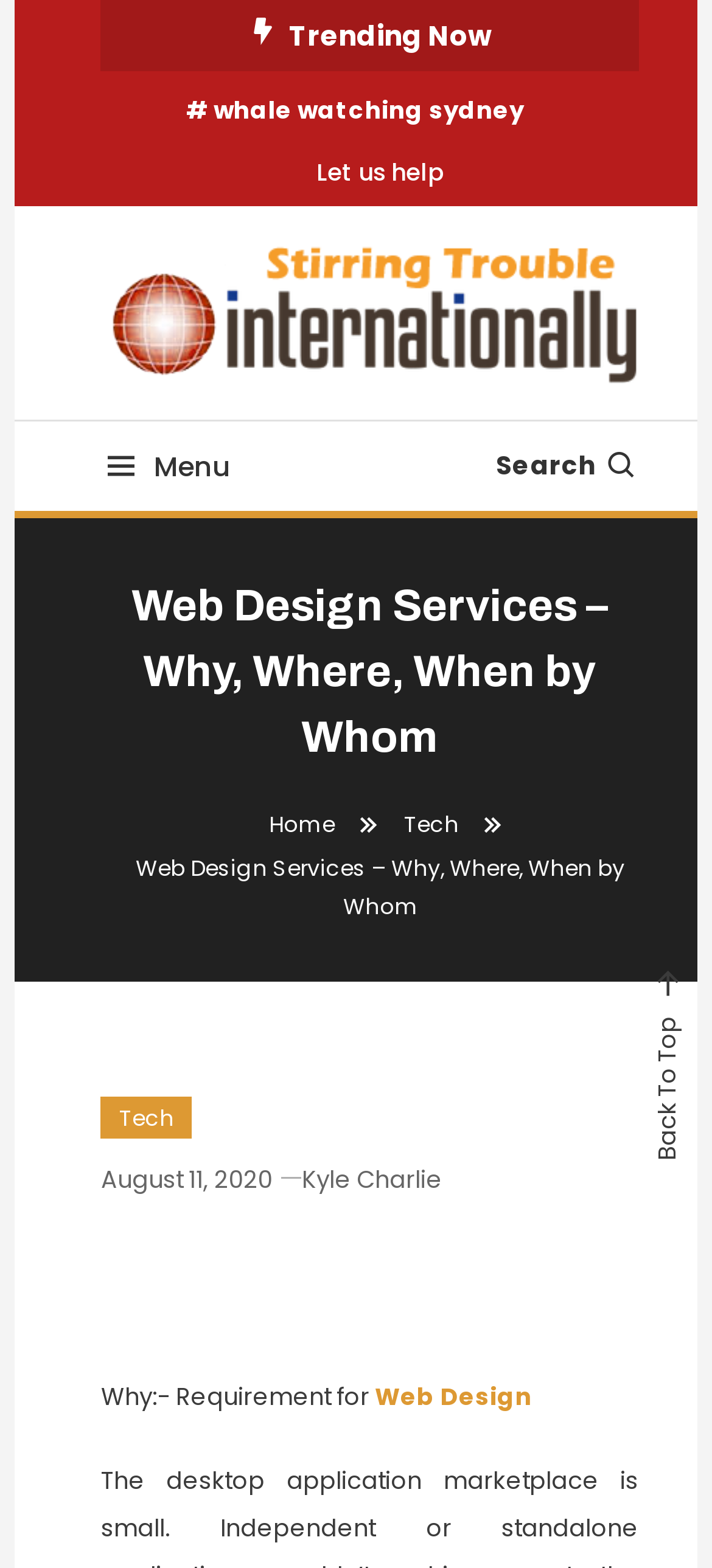Respond to the following question using a concise word or phrase: 
What is the category of the 'Tech' link?

Breadcrumb